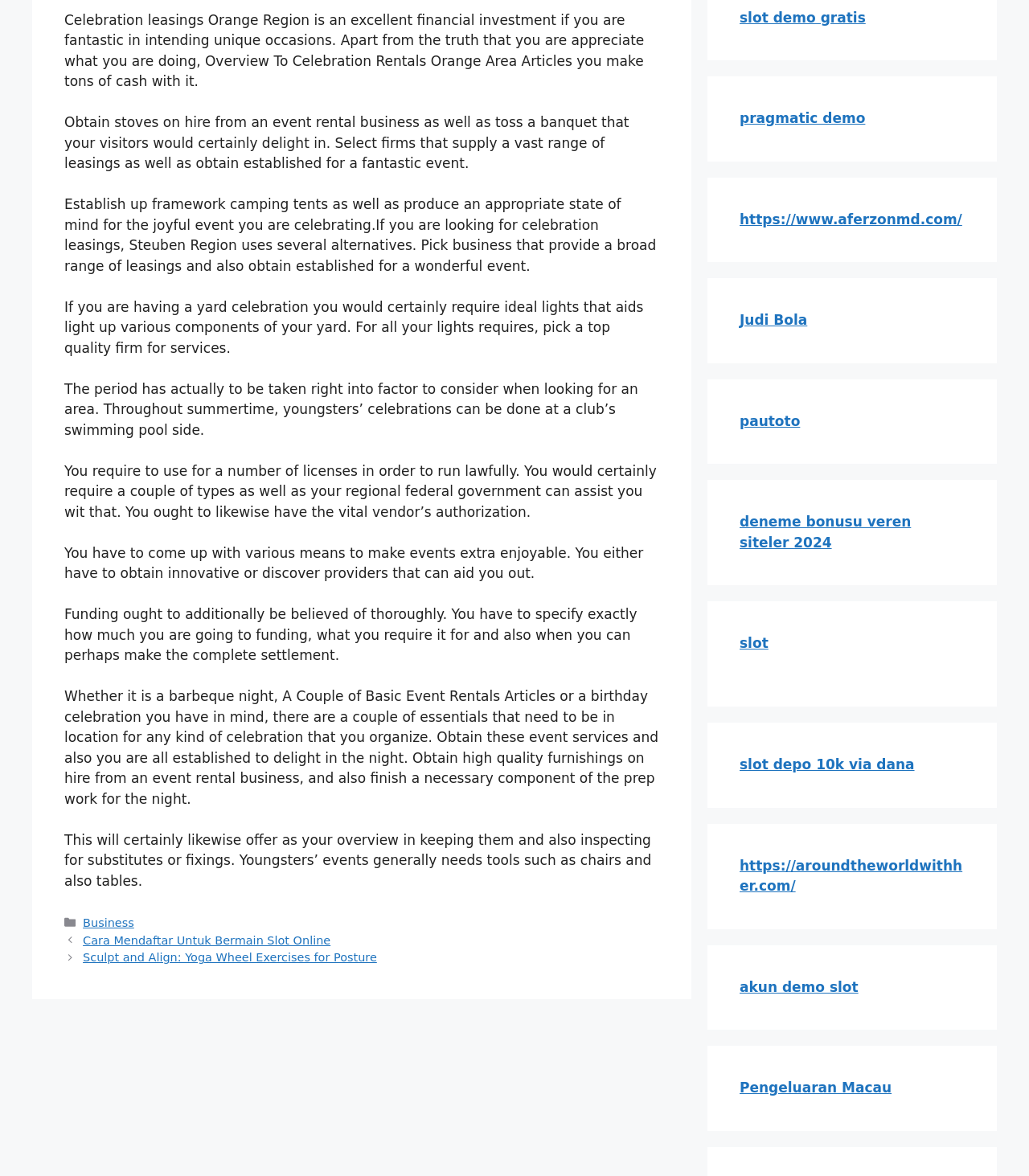Answer the question in one word or a short phrase:
What is important to consider when looking for a celebration leasing location?

The period